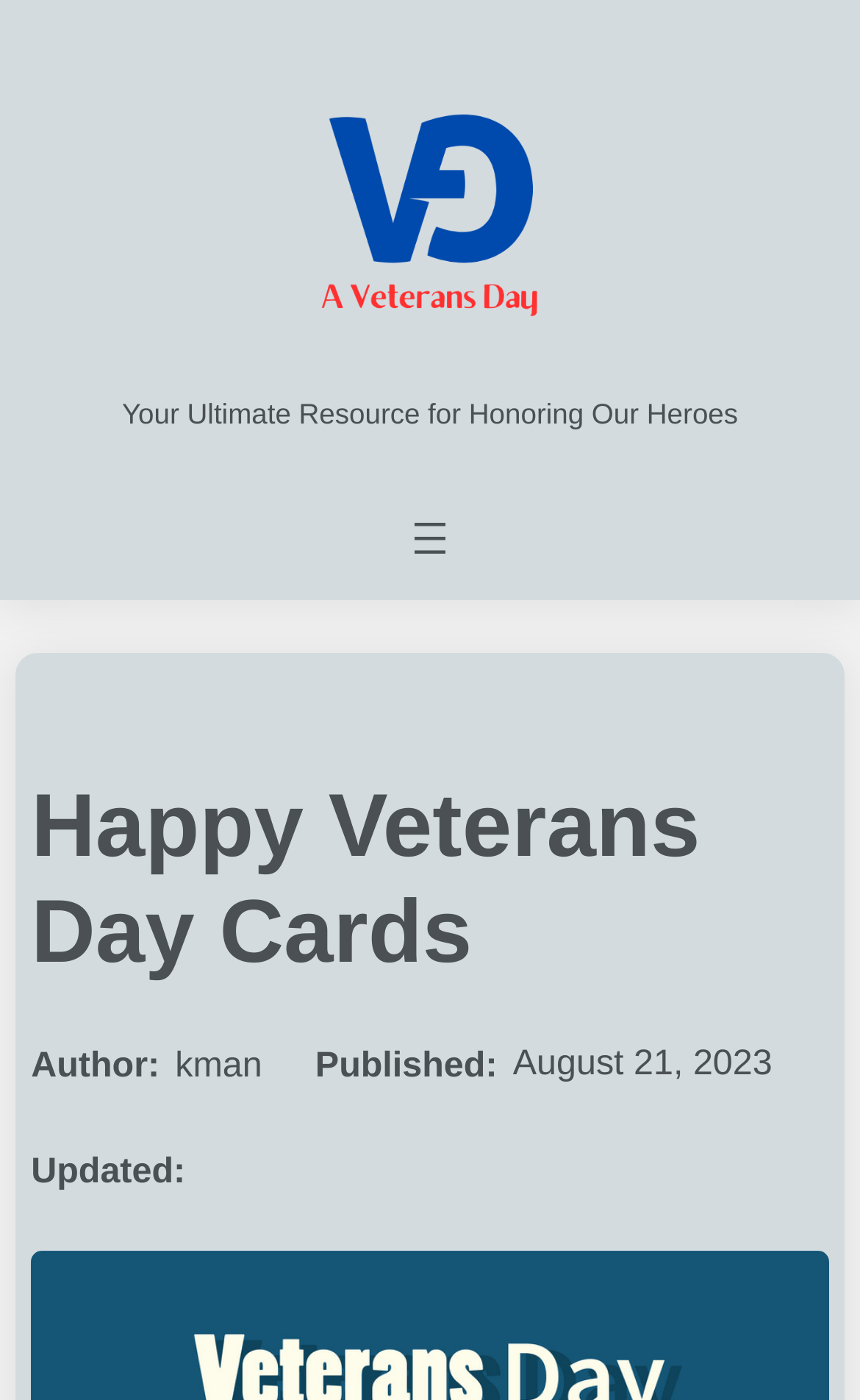Provide a thorough summary of the webpage.

The webpage is dedicated to Happy Veterans Day Cards, with a prominent link to "aveteransday.com" at the top center of the page, accompanied by an image. Below this, there is a static text element that reads "Your Ultimate Resource for Honoring Our Heroes". 

On the top right side, there is a navigation header with a button labeled "Open menu", which has a popup dialog. The button is accompanied by an image. 

Below the navigation header, there is a heading that reads "Happy Veterans Day Cards", taking up most of the width of the page. 

Further down, there are three lines of text, each with a label and a value. The first line has the label "Author:" and the value "kman". The second line has the label "Published:" and the value "August 21, 2023". The third line has the label "Updated:".